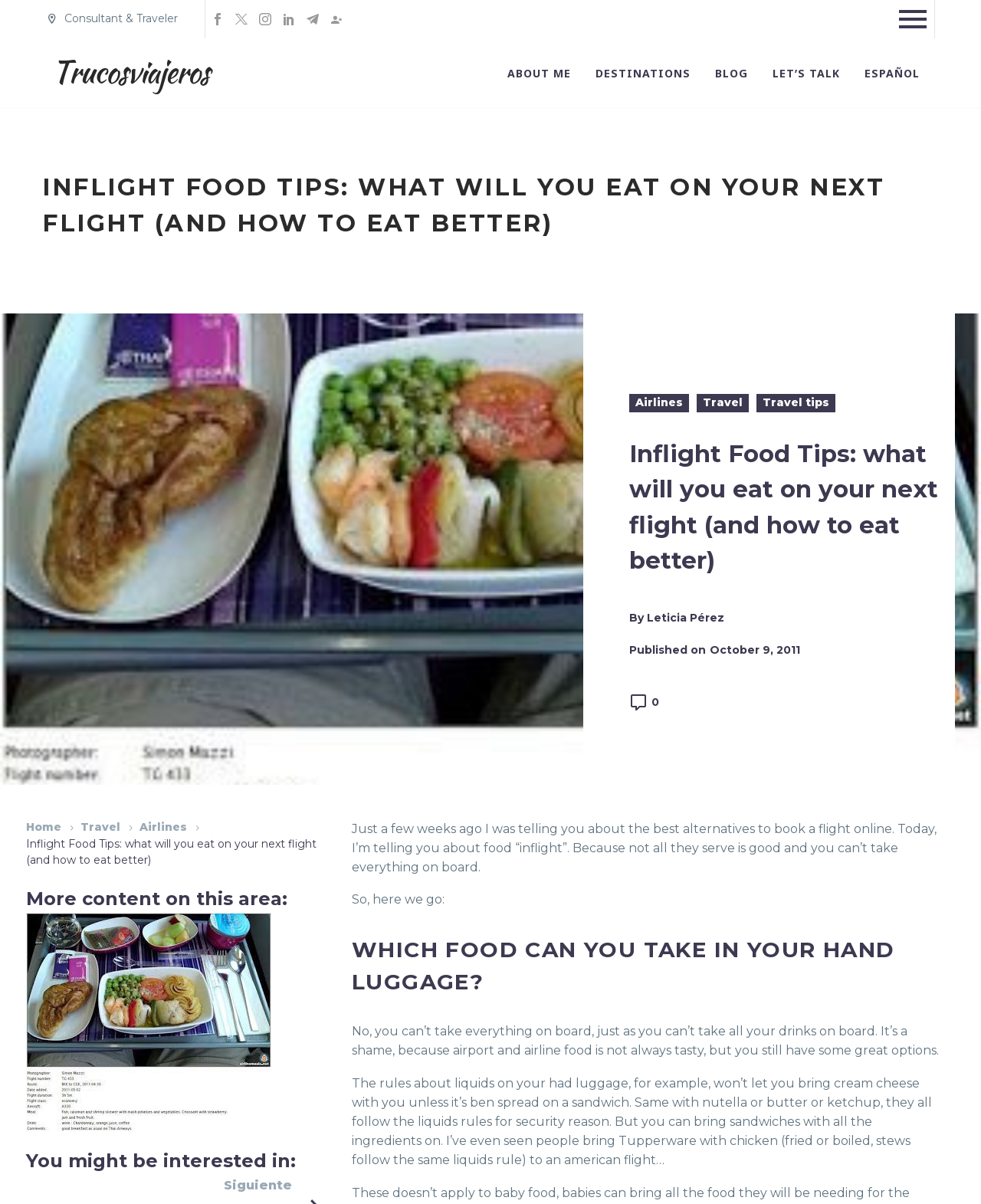Generate a thorough caption detailing the webpage content.

This webpage is about inflight food tips, specifically discussing what food can be taken on board and how to eat better during flights. At the top left, there is a link to the consultant and traveler's profile, accompanied by several social media links. On the top right, there is a menu button. Below the social media links, there is a header section with links to "CONTACT ME", "ABOUT ME", "DESTINATIONS", "BLOG", "LET'S TALK", and "ESPAÑOL".

The main content of the webpage is divided into sections. The first section has a heading "INFLIGHT FOOD TIPS: WHAT WILL YOU EAT ON YOUR NEXT FLIGHT (AND HOW TO EAT BETTER)" and is followed by links to "Airlines", "Travel", and "Travel tips". Below this section, there is a subheading "Inflight Food Tips: what will you eat on your next flight (and how to eat better)" with the author's name "Leticia Pérez" and the publication date "October 9, 2011".

The next section has links to "Home", "Travel", and "Airlines" on the left, and a static text "Inflight Food Tips: what will you eat on your next flight (and how to eat better)" on the right. Below this section, there is a static text "More content on this area:" followed by an image related to inflight food tips. The image is positioned below the text.

The main article starts with a paragraph "Just a few weeks ago I was telling you about the best alternatives to book a flight online. Today, I’m telling you about food “inflight”. Because not all they serve is good and you can’t take everything on board." The article then discusses the rules about taking food on board, including the restrictions on liquids and the options available to passengers. The article is divided into sections with headings, including "WHICH FOOD CAN YOU TAKE IN YOUR HAND LUGGAGE?"